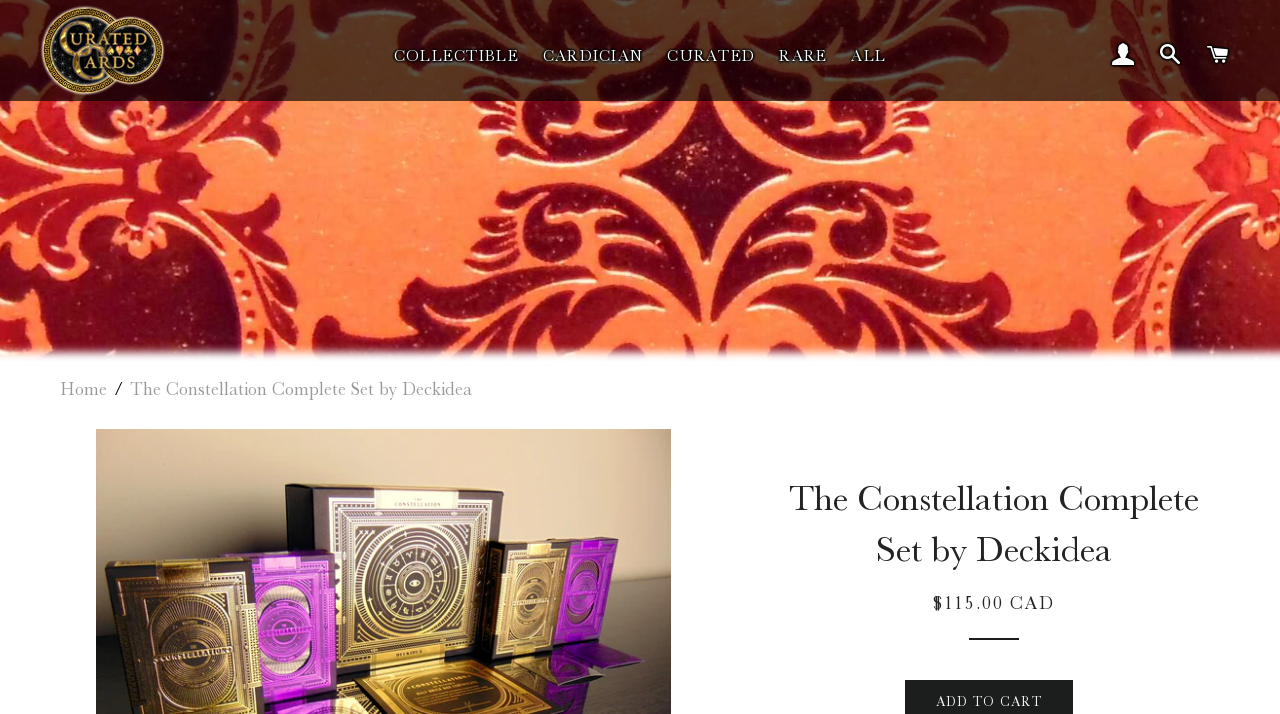Kindly determine the bounding box coordinates for the clickable area to achieve the given instruction: "Search for something".

[0.898, 0.033, 0.932, 0.108]